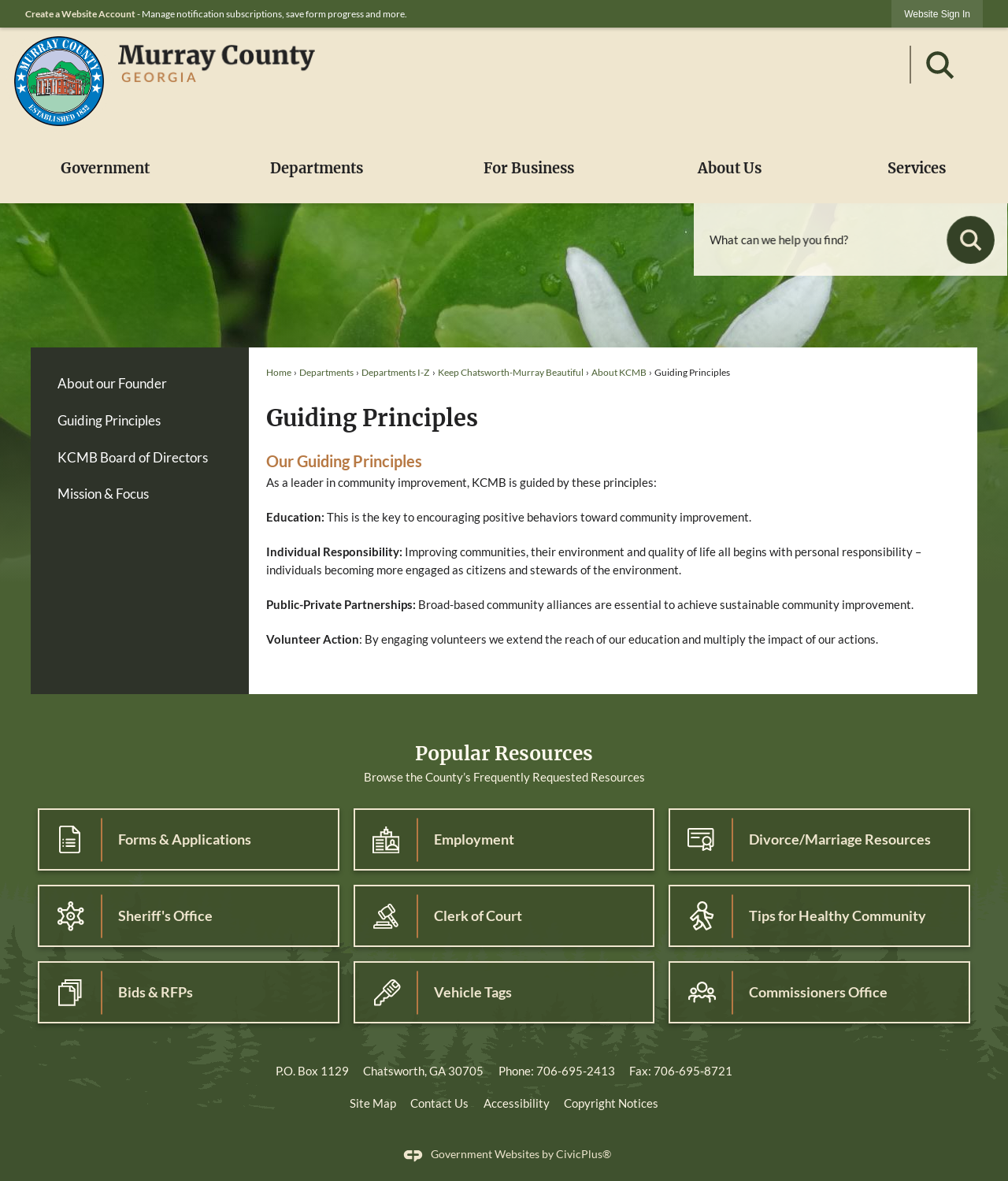Examine the image carefully and respond to the question with a detailed answer: 
What is the purpose of KCMB?

The purpose of KCMB can be inferred from the 'Guiding Principles' section, which mentions education, individual responsibility, public-private partnerships, and volunteer action as key principles for community improvement.